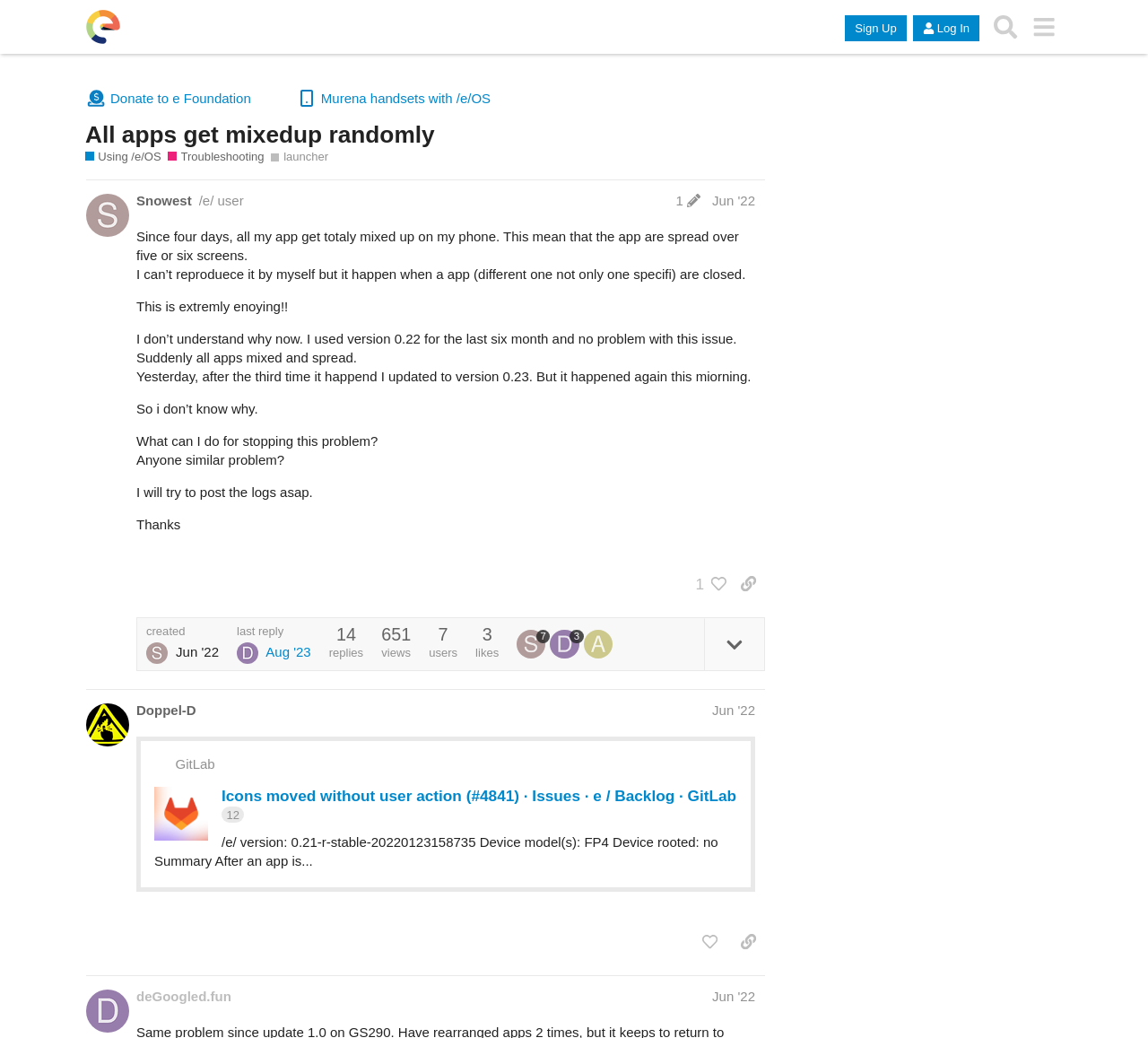Please locate the bounding box coordinates of the element that should be clicked to achieve the given instruction: "like this post".

[0.604, 0.893, 0.633, 0.923]